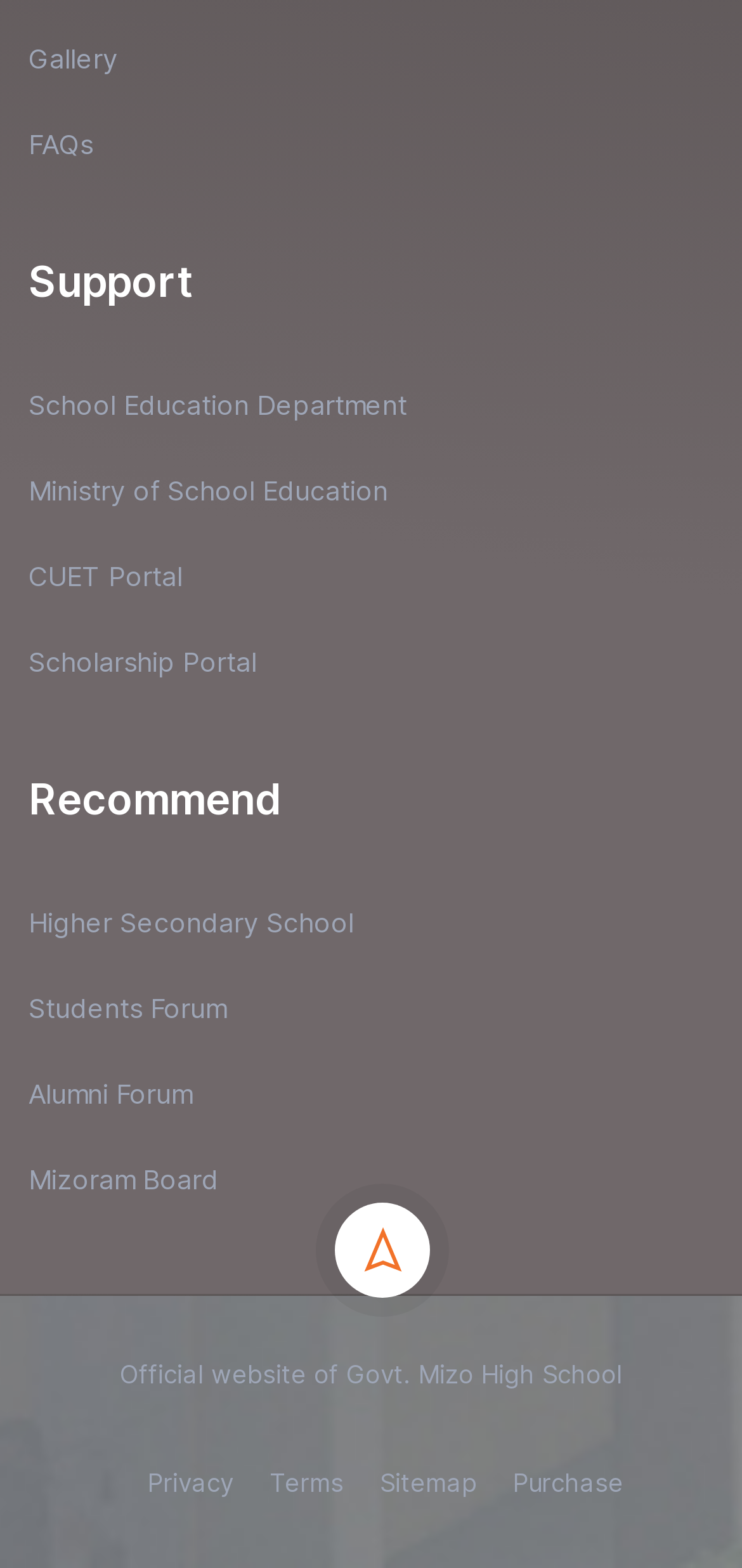Please specify the bounding box coordinates of the clickable region necessary for completing the following instruction: "Go to Gallery". The coordinates must consist of four float numbers between 0 and 1, i.e., [left, top, right, bottom].

[0.038, 0.026, 0.159, 0.047]